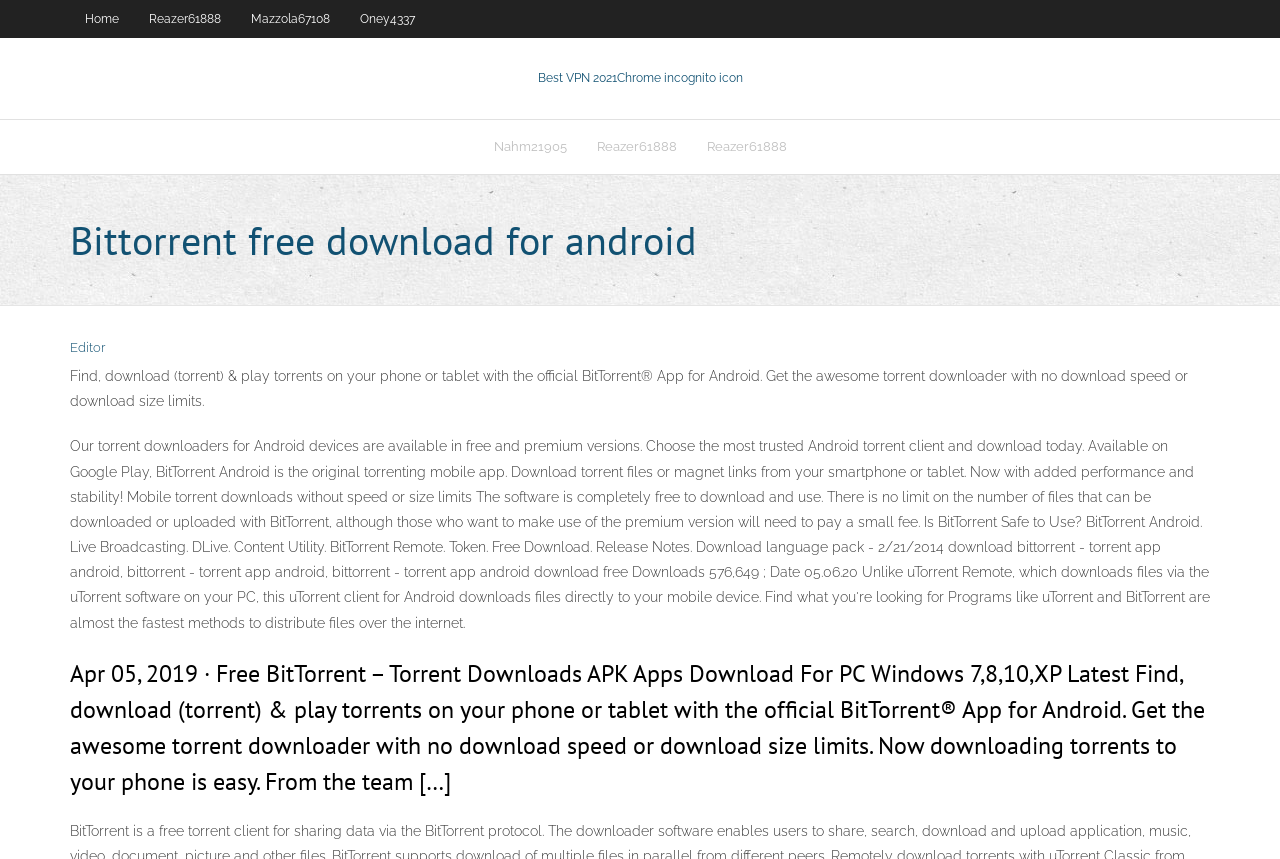Please extract the webpage's main title and generate its text content.

Bittorrent free download for android